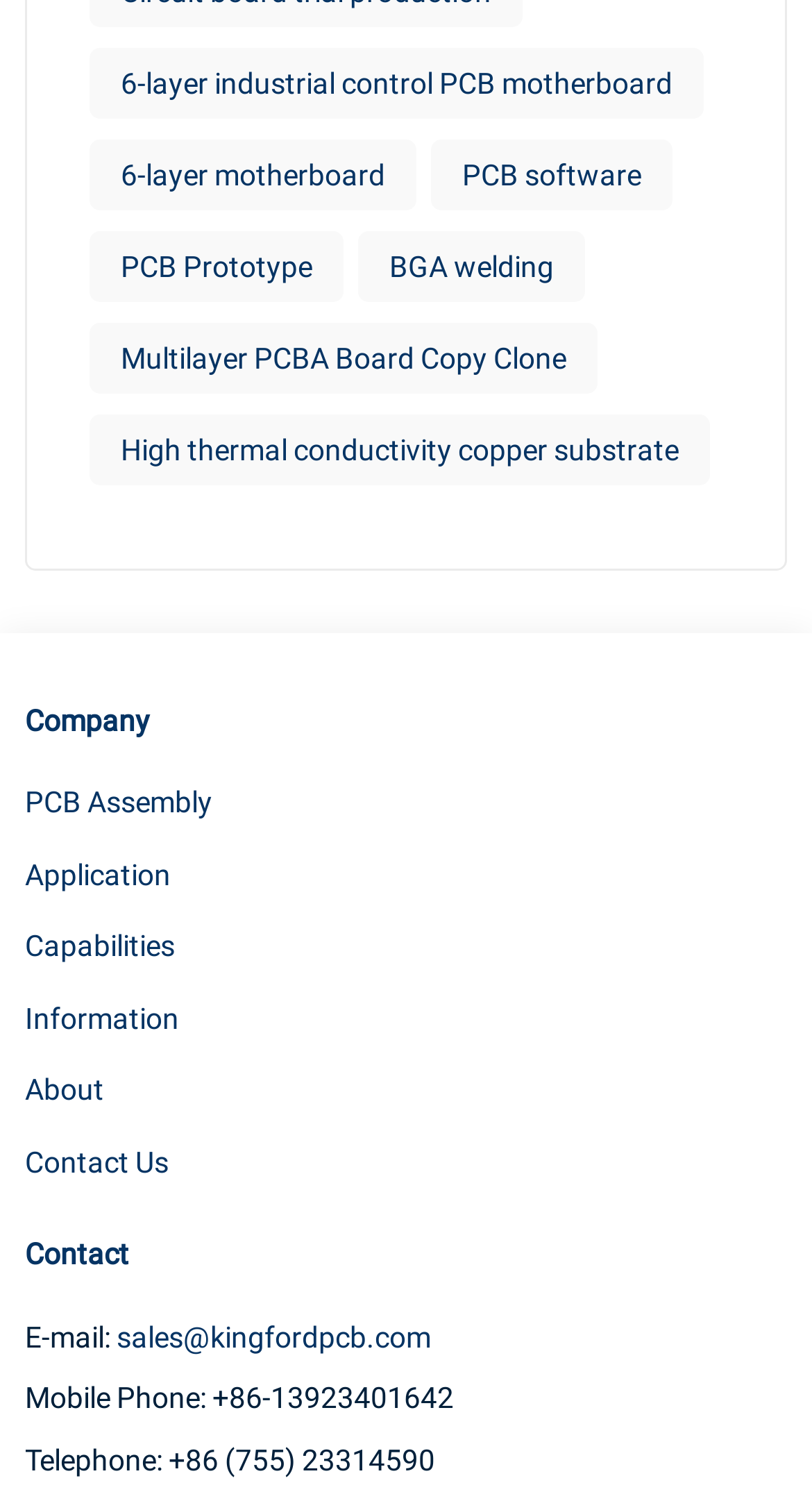What is the main category of the links in the middle section of the webpage?
By examining the image, provide a one-word or phrase answer.

Company information